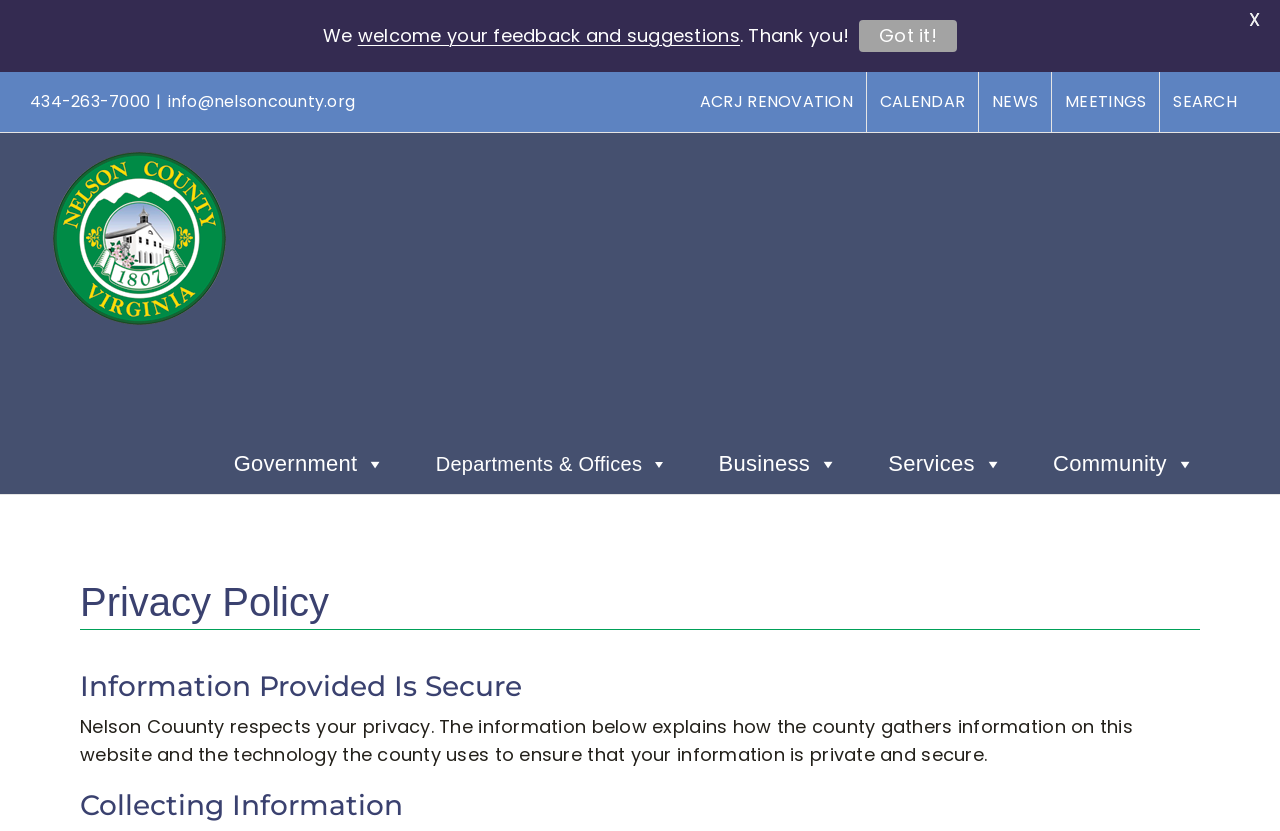Identify the bounding box of the HTML element described here: "alt="Nelson County Virginia Logo"". Provide the coordinates as four float numbers between 0 and 1: [left, top, right, bottom].

[0.041, 0.181, 0.177, 0.392]